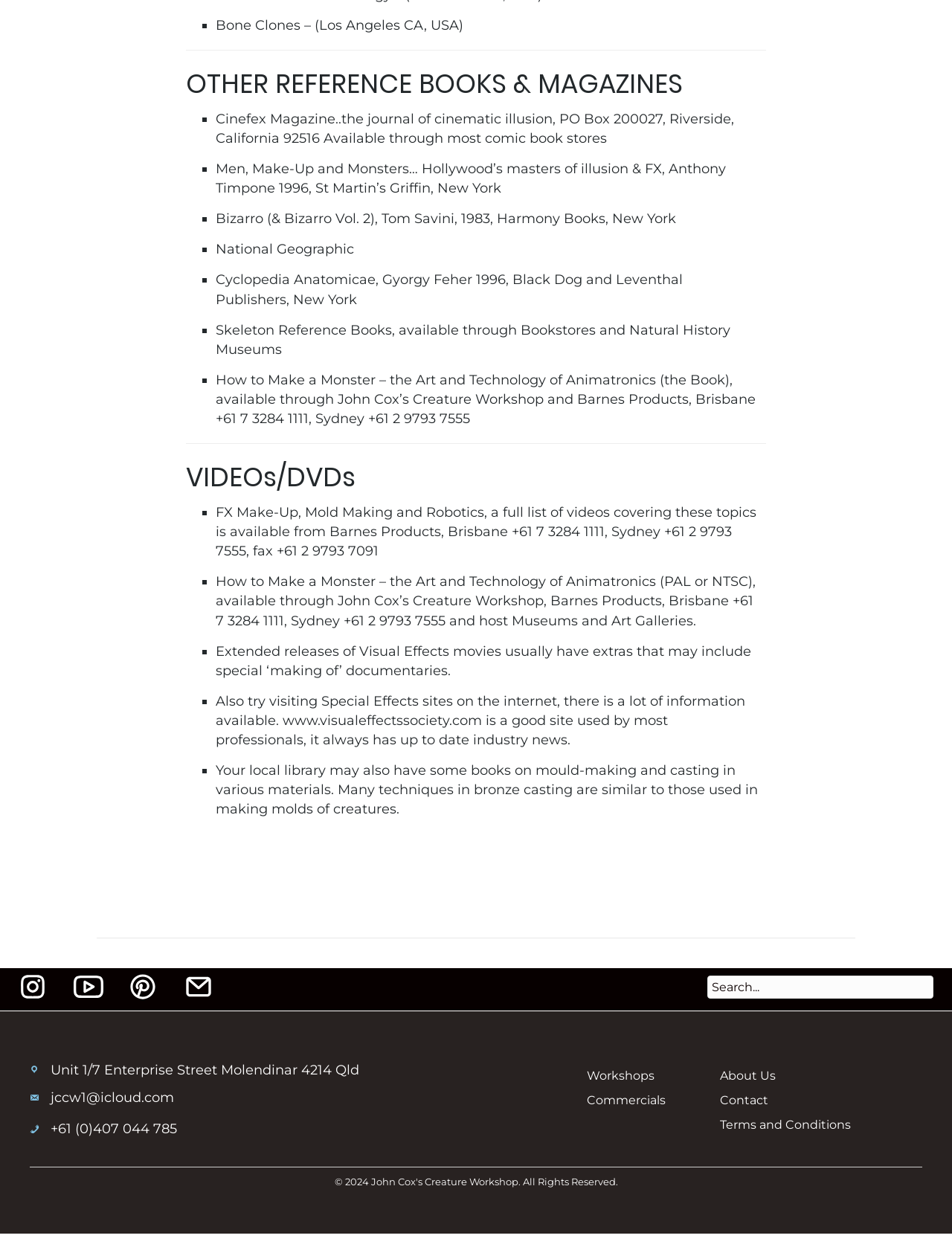Provide the bounding box coordinates for the UI element described in this sentence: "Datenschutzerklärung". The coordinates should be four float values between 0 and 1, i.e., [left, top, right, bottom].

None